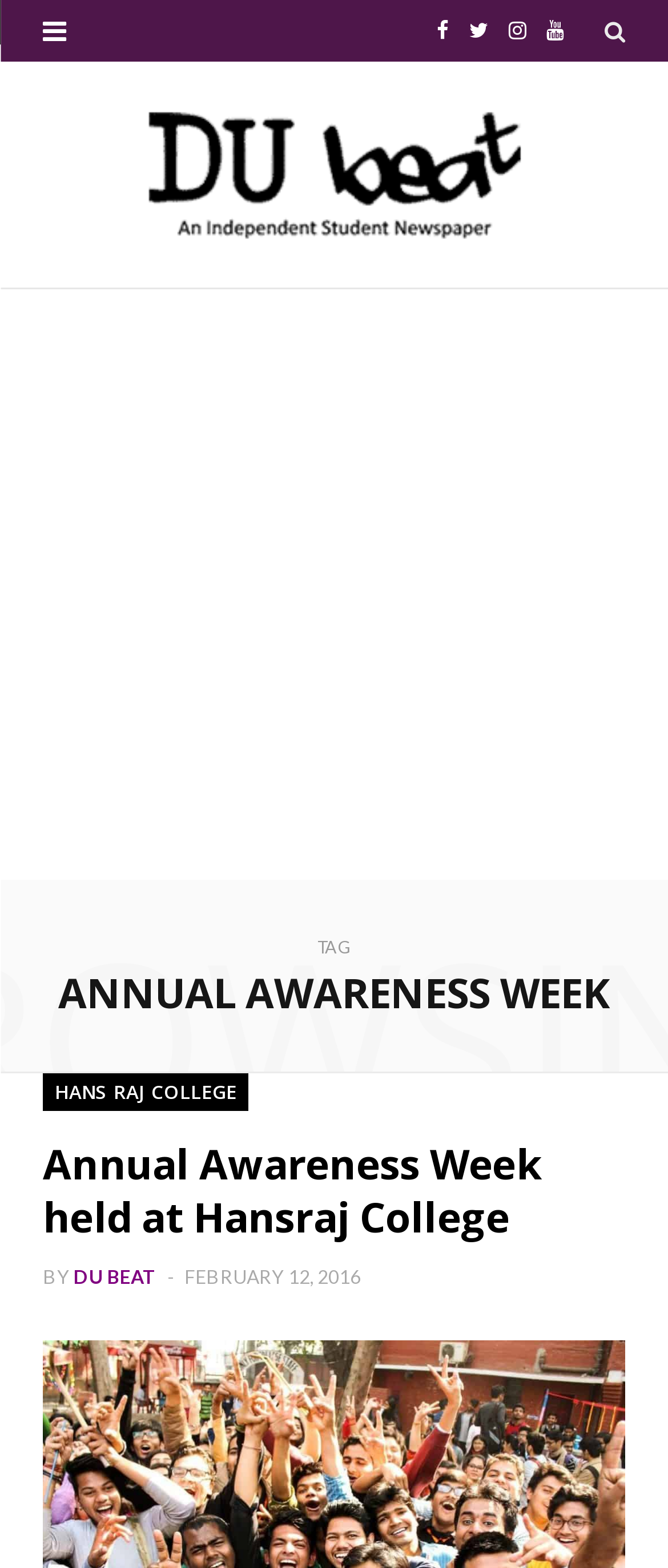Find the bounding box of the UI element described as: "DU Beat". The bounding box coordinates should be given as four float values between 0 and 1, i.e., [left, top, right, bottom].

[0.11, 0.807, 0.235, 0.821]